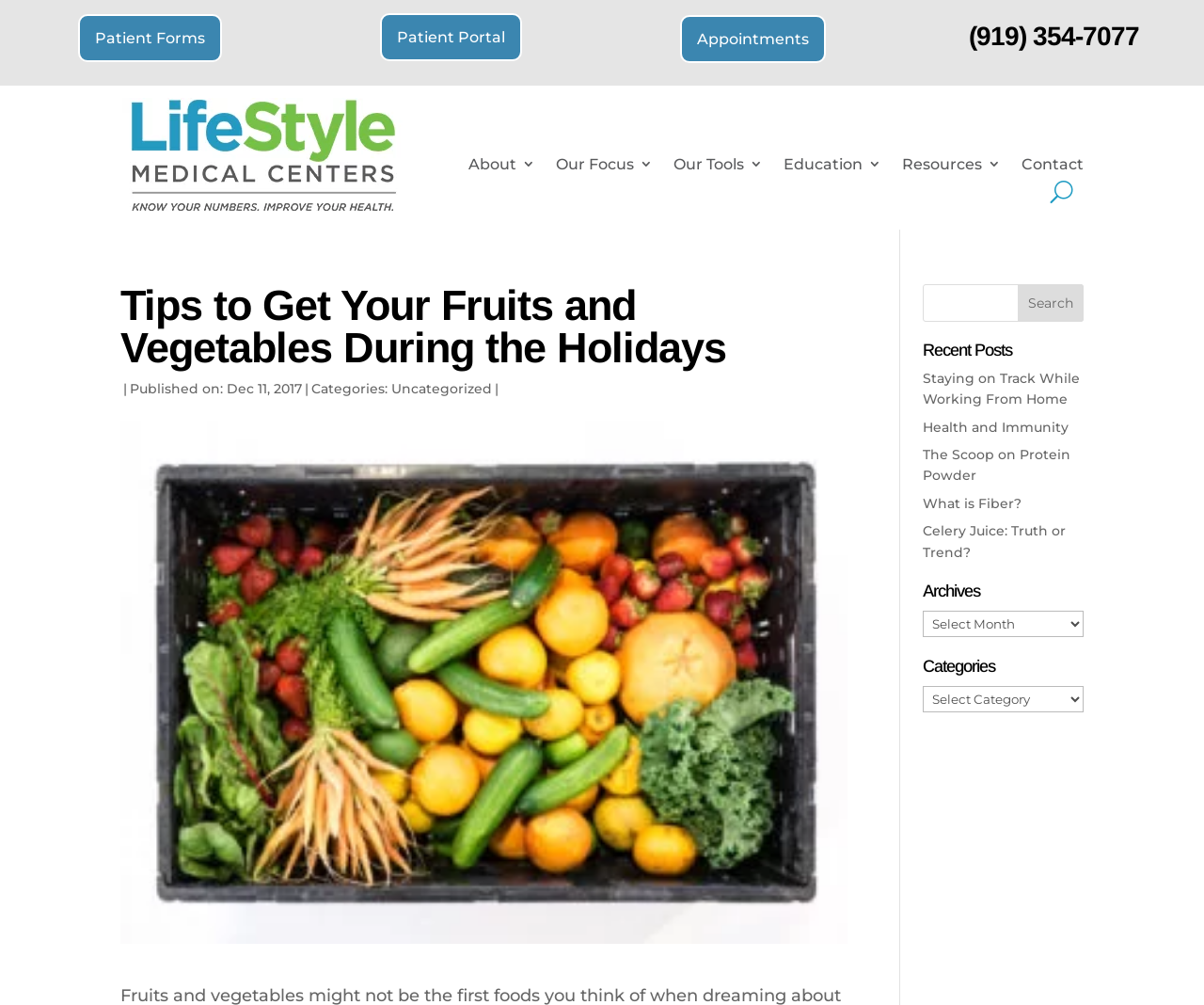Provide a one-word or brief phrase answer to the question:
What is the topic of the current article?

Fruits and Vegetables